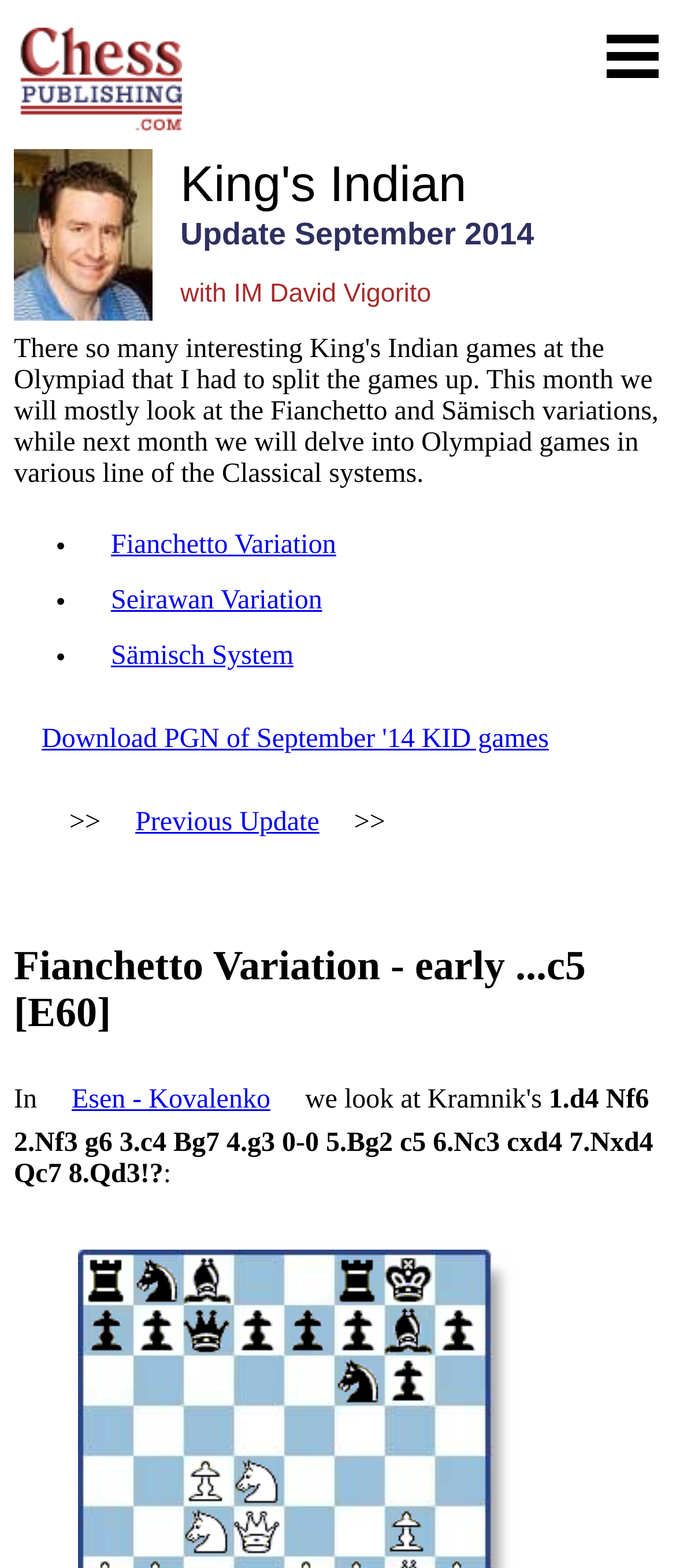Who is the author of the chess analysis?
Using the details shown in the screenshot, provide a comprehensive answer to the question.

The author of the chess analysis is IM David Vigorito, as indicated by the text 'with IM David Vigorito' on the webpage.